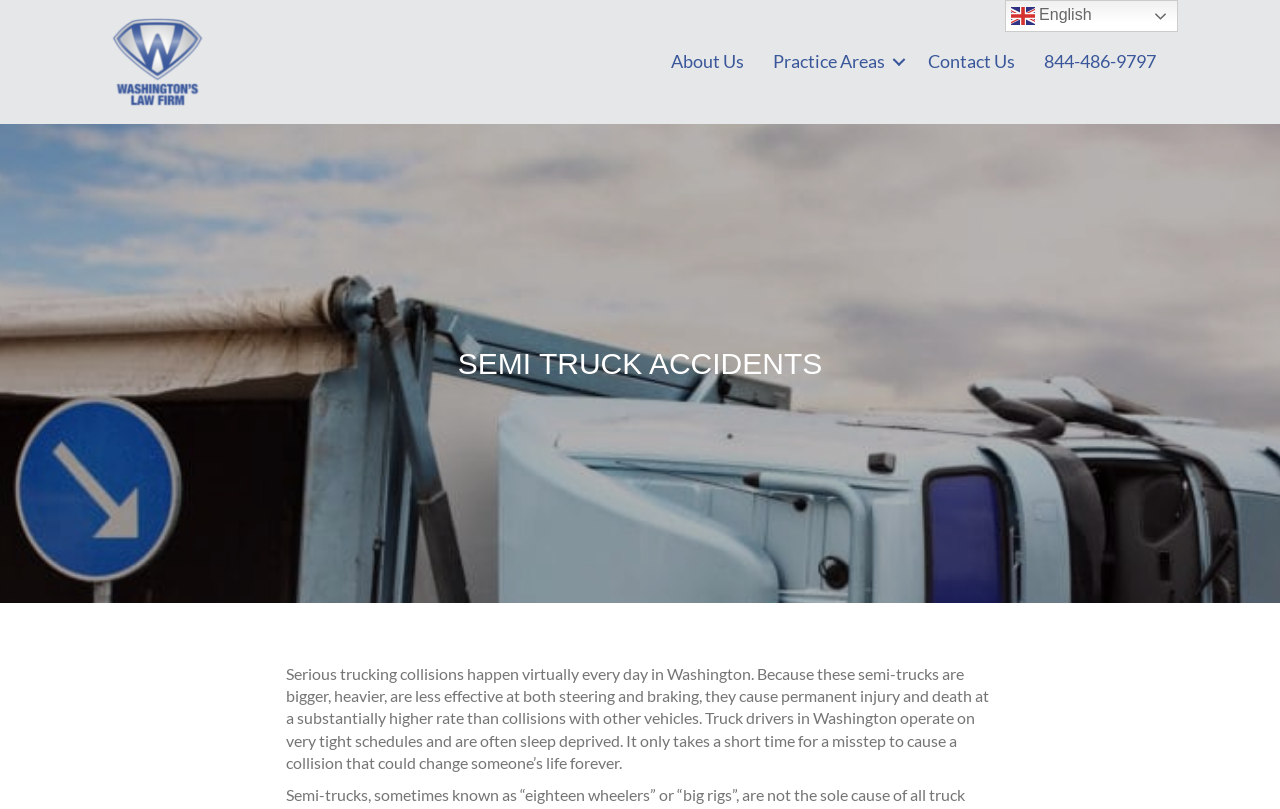Look at the image and write a detailed answer to the question: 
How many navigation links are present?

By examining the navigation element, I can see that there are four links: 'About Us', 'Practice Areas', 'Contact Us', and '844-486-9797'.